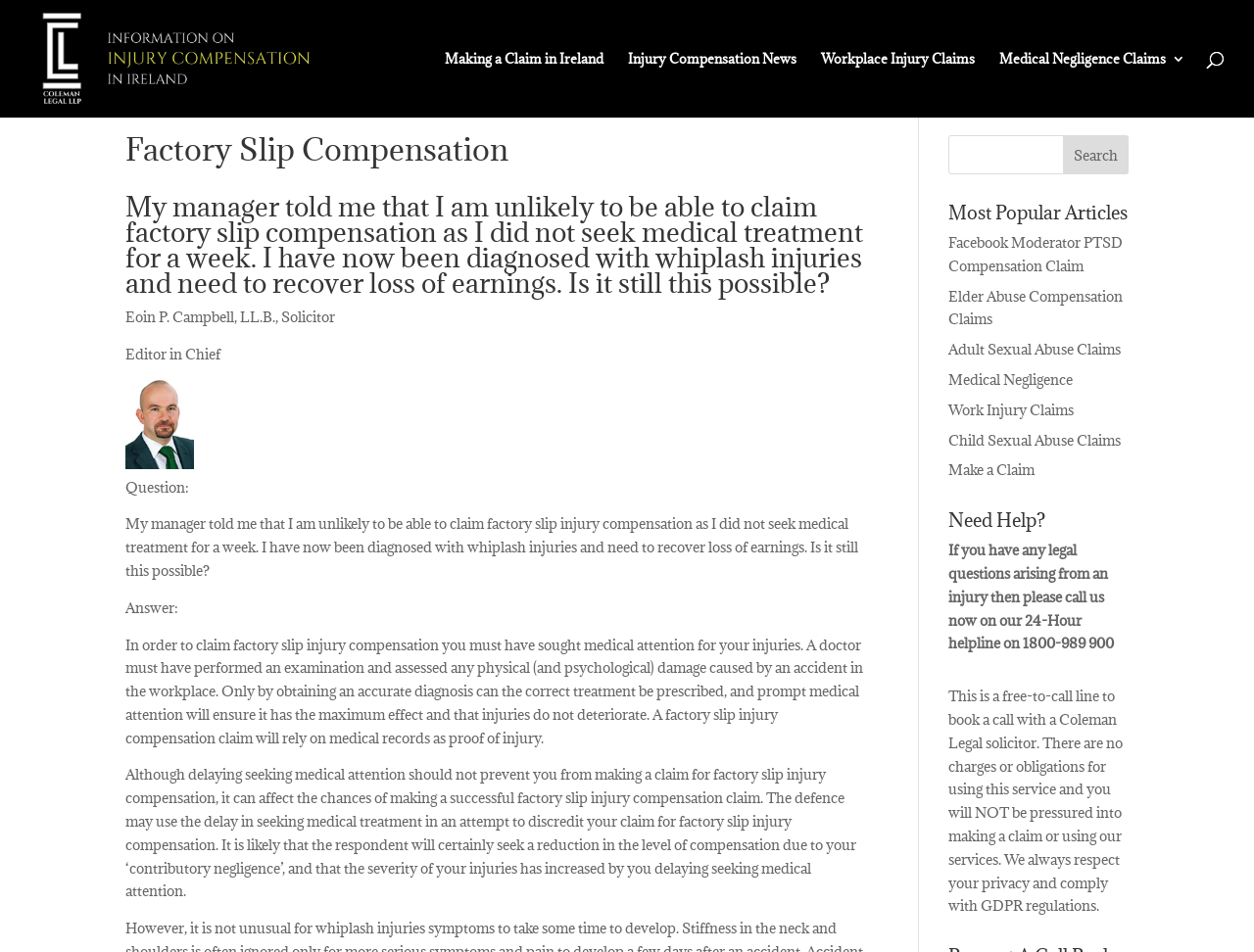Determine the bounding box coordinates of the clickable area required to perform the following instruction: "Read about making a claim in Ireland". The coordinates should be represented as four float numbers between 0 and 1: [left, top, right, bottom].

[0.355, 0.055, 0.481, 0.123]